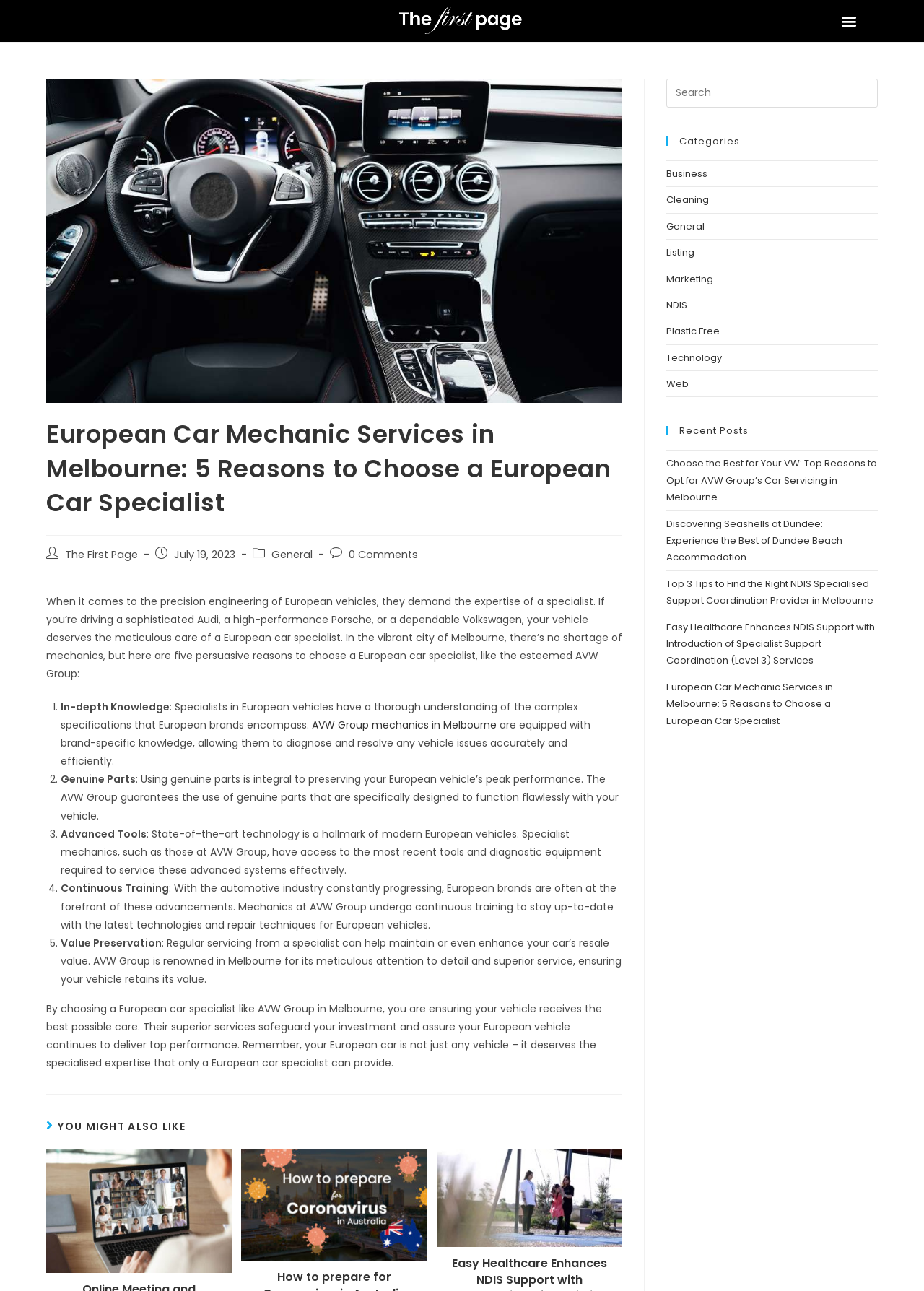Determine the coordinates of the bounding box for the clickable area needed to execute this instruction: "Click the menu toggle button".

[0.906, 0.007, 0.932, 0.025]